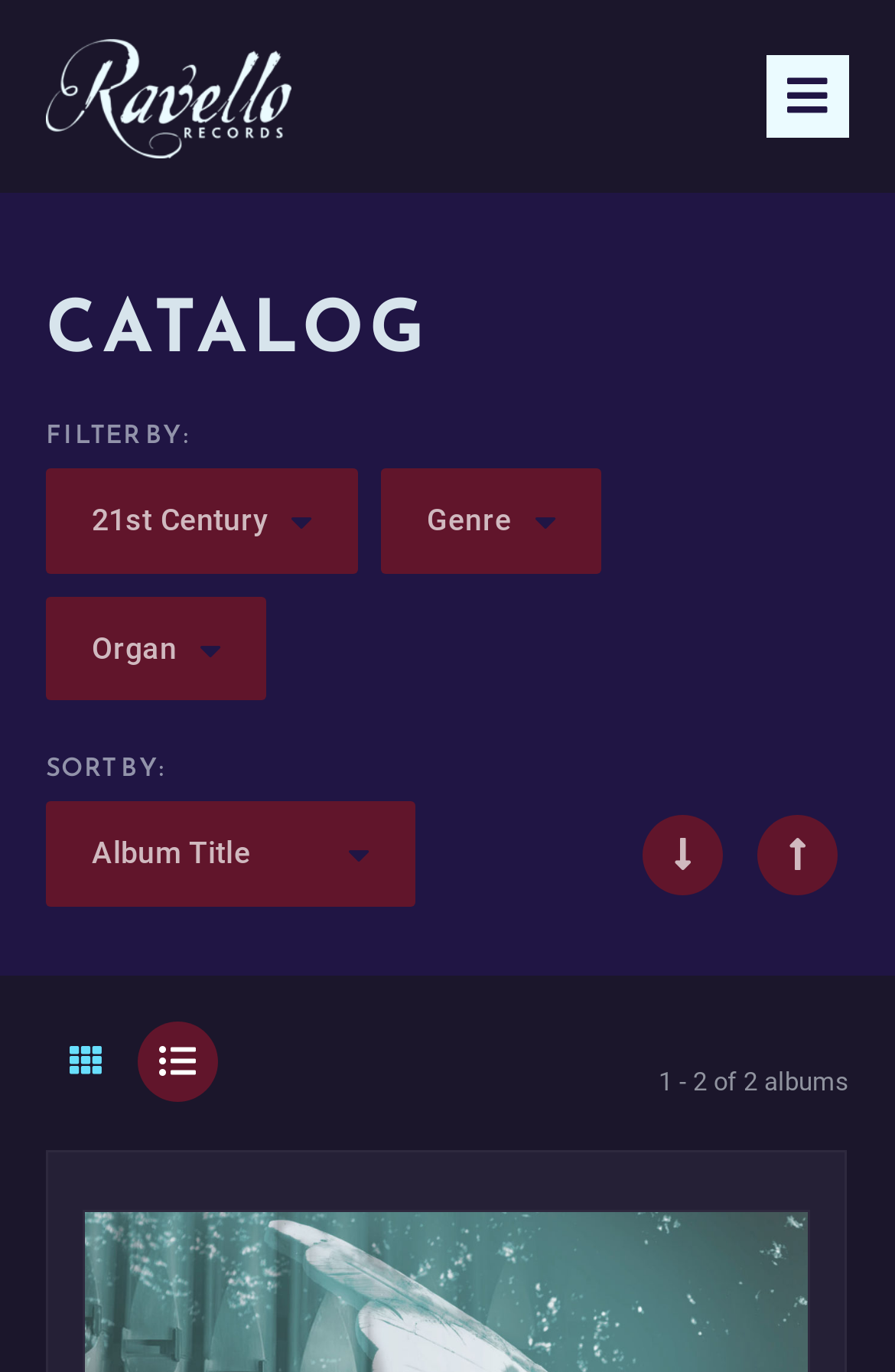Pinpoint the bounding box coordinates of the clickable element to carry out the following instruction: "Toggle the main menu."

[0.856, 0.04, 0.949, 0.1]